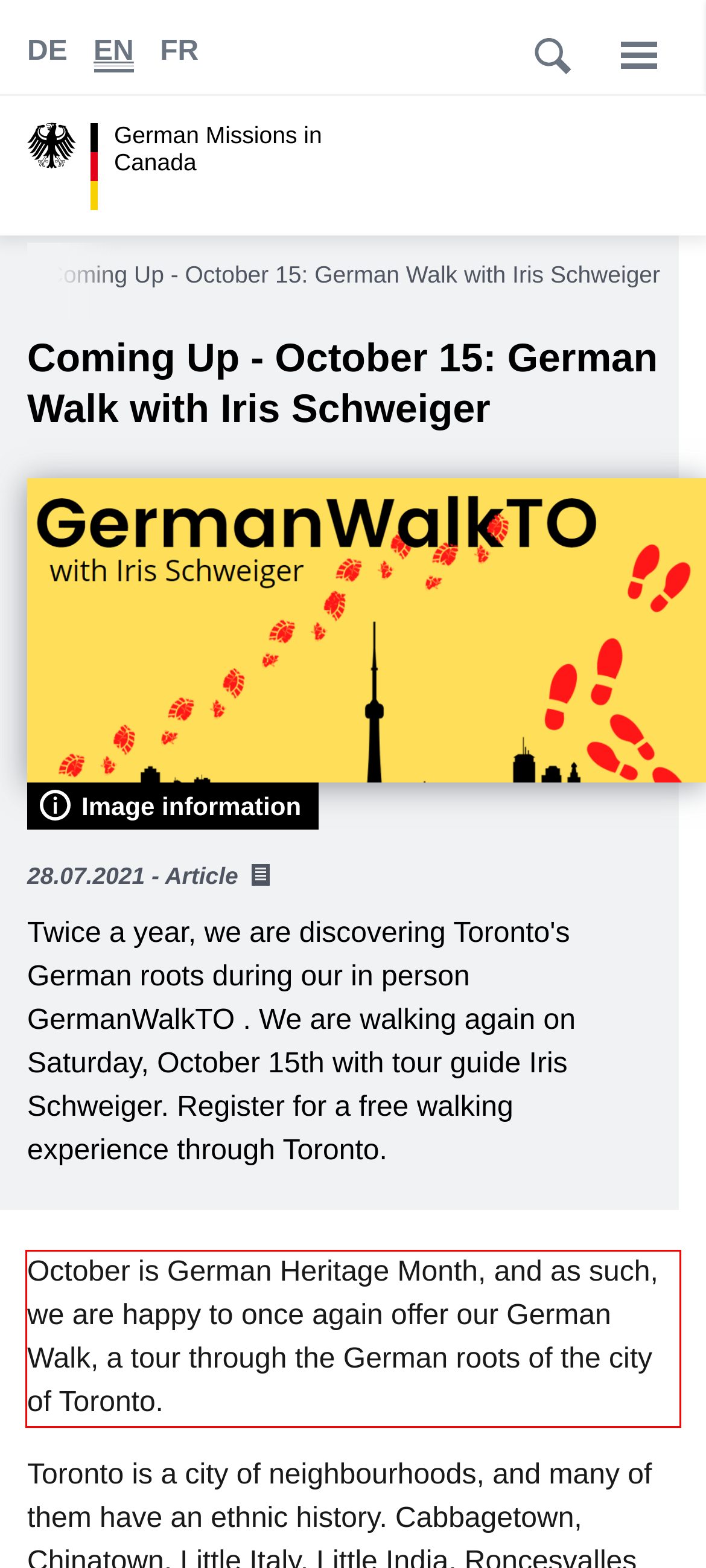You are provided with a screenshot of a webpage that includes a UI element enclosed in a red rectangle. Extract the text content inside this red rectangle.

October is German Heritage Month, and as such, we are happy to once again offer our German Walk, a tour through the German roots of the city of Toronto.